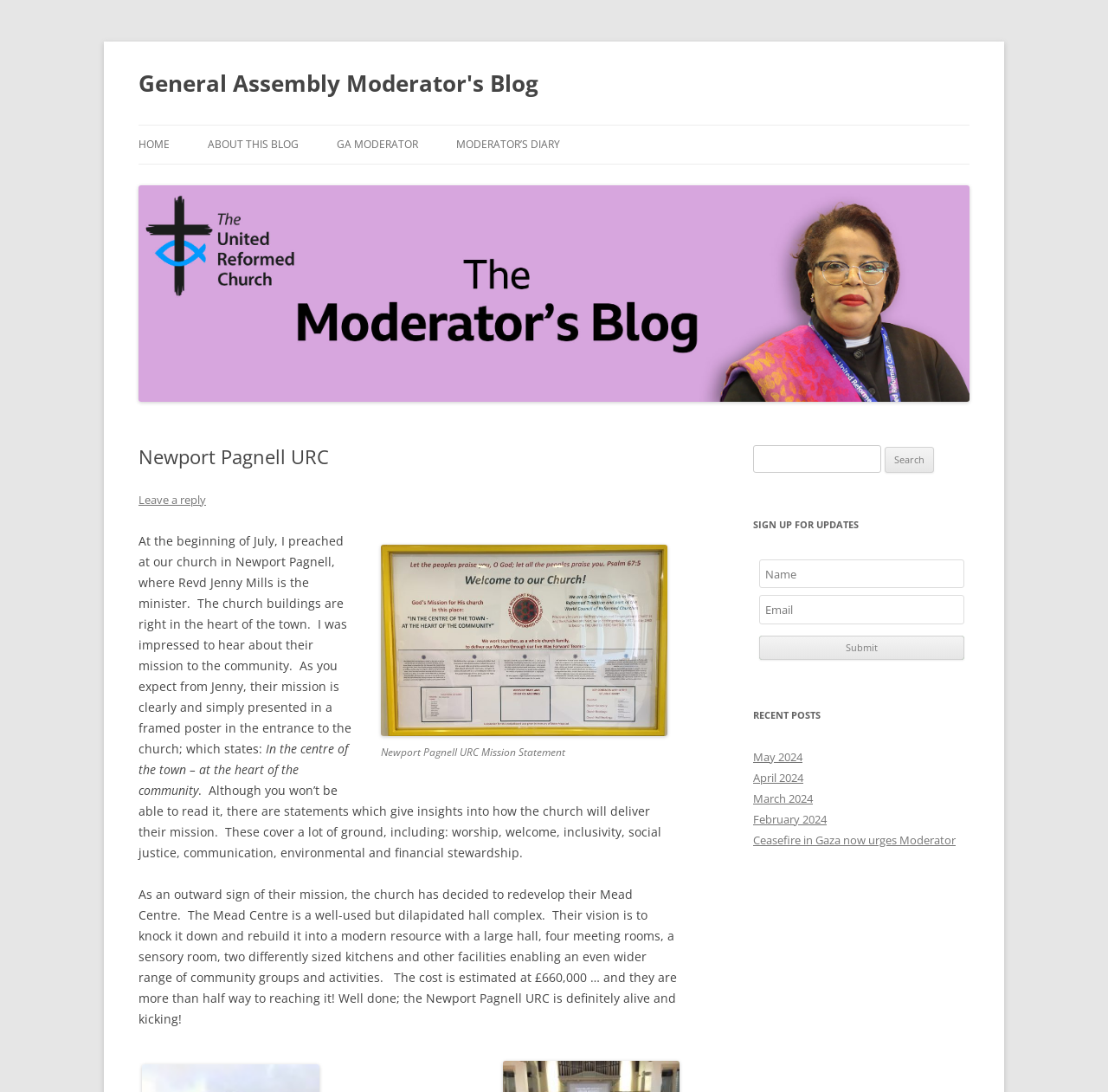Please answer the following question using a single word or phrase: What is the purpose of the search box?

To search for content